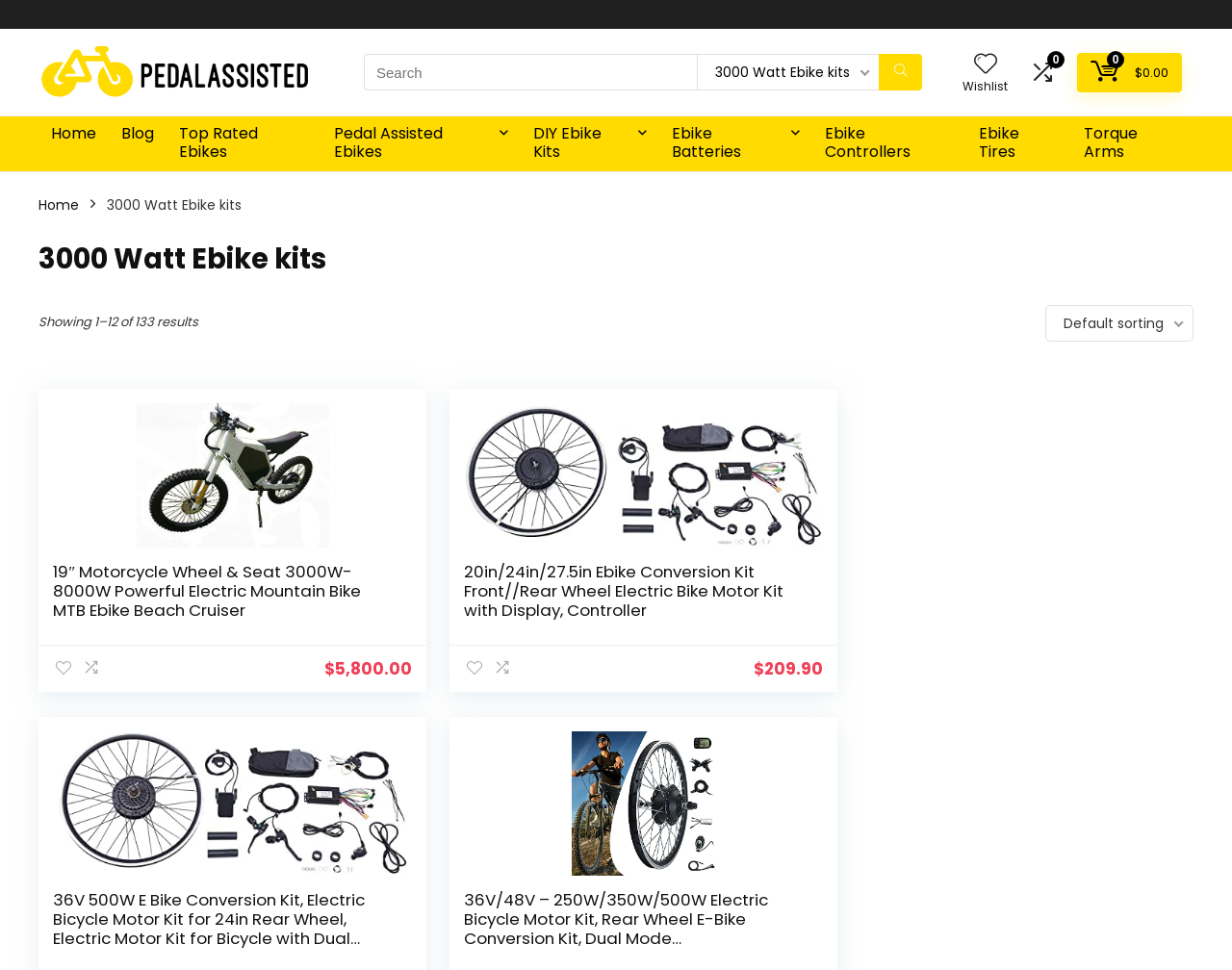How many search results are shown on this page?
Answer the question with a single word or phrase derived from the image.

12